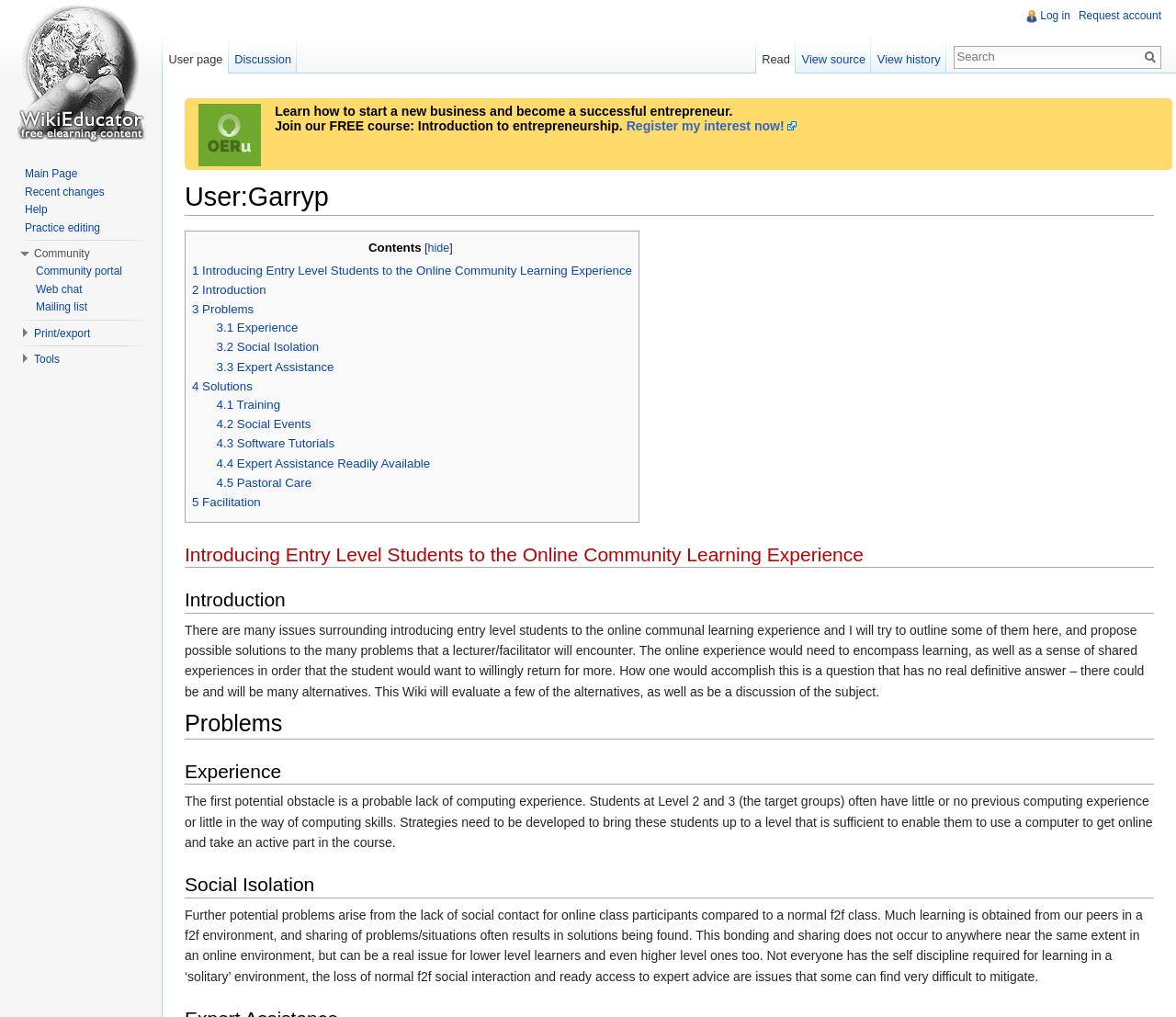From the image, can you give a detailed response to the question below:
How many links are there in the 'Contents' section?

The 'Contents' section is a LayoutTable element with several link elements inside it. By counting the link elements, we can find that there are 7 links in the 'Contents' section.